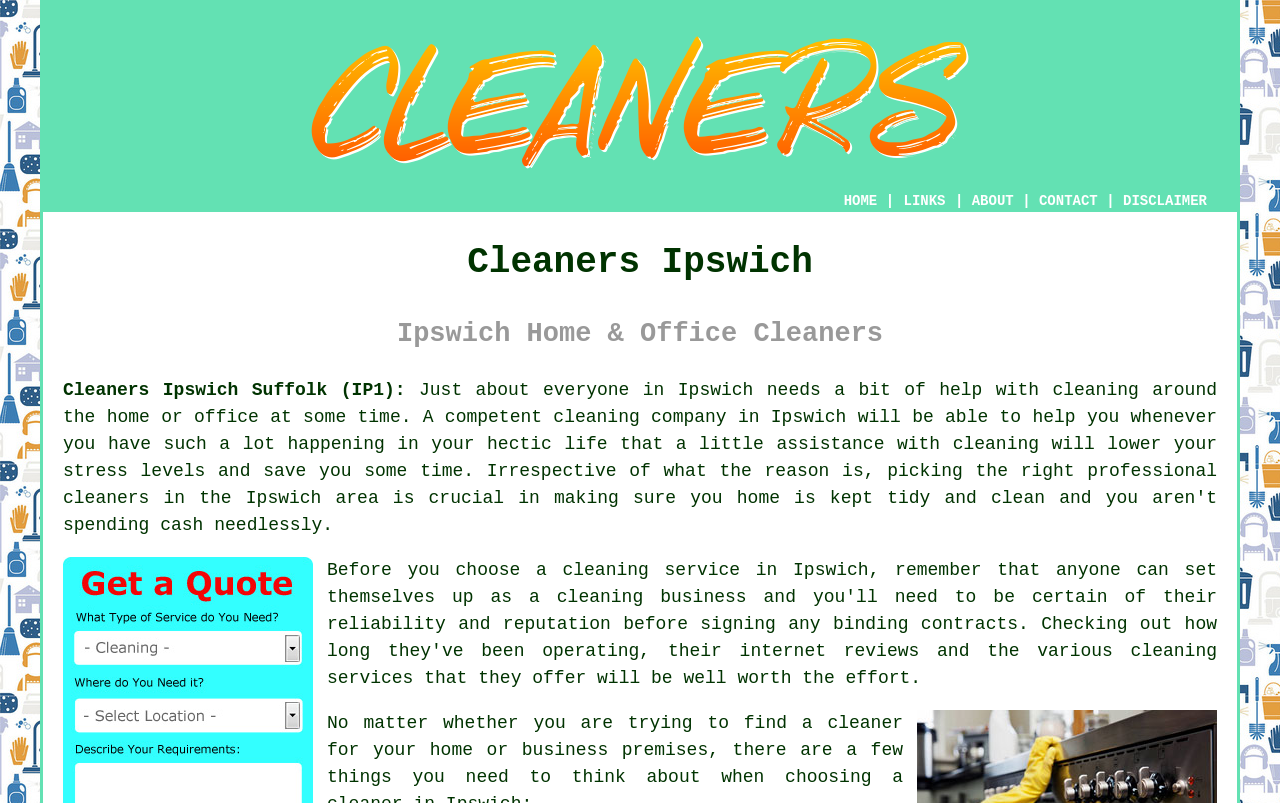Give a short answer to this question using one word or a phrase:
What is the main service offered by this company?

Cleaning